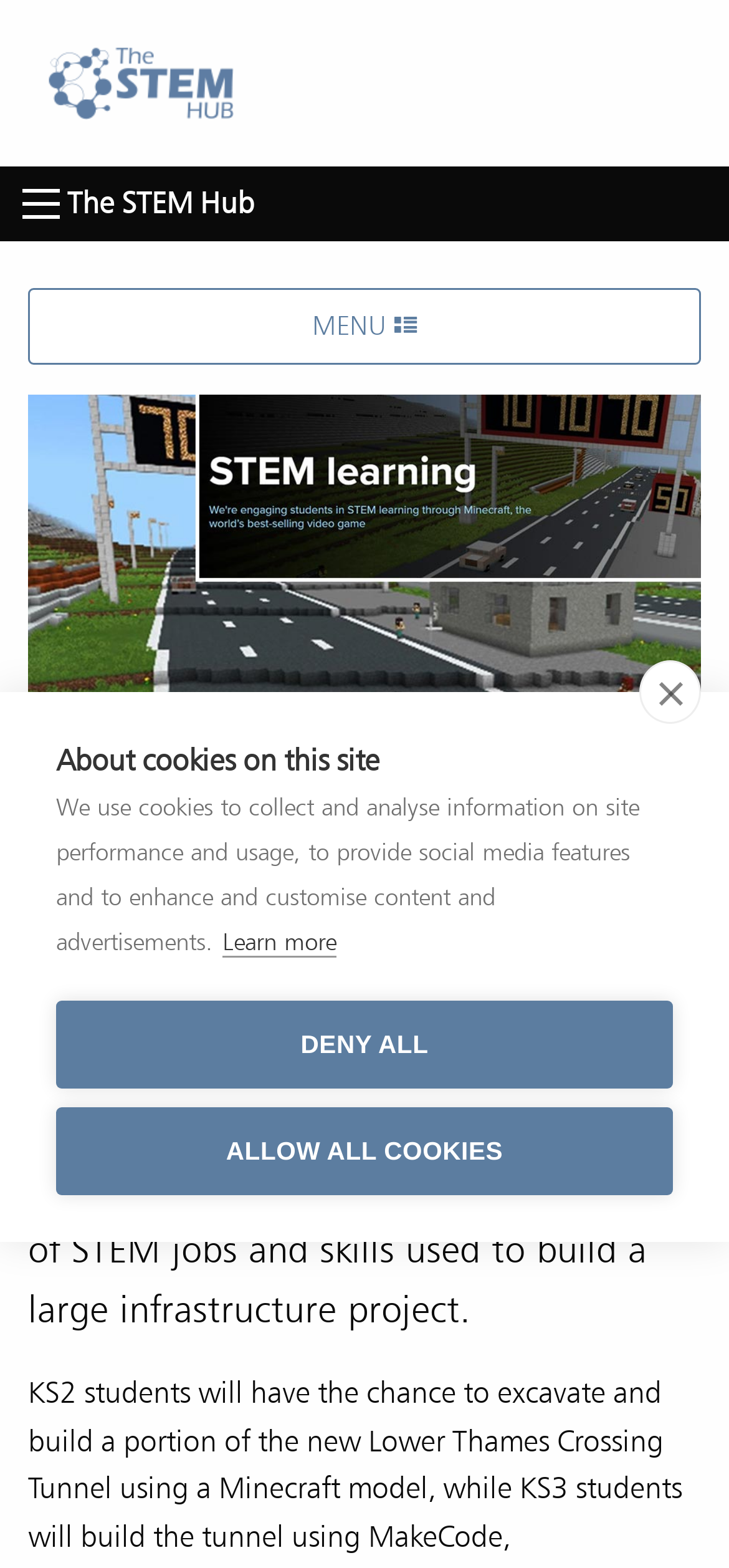Answer the question with a brief word or phrase:
What is the date mentioned on the webpage?

19 Nov 2021